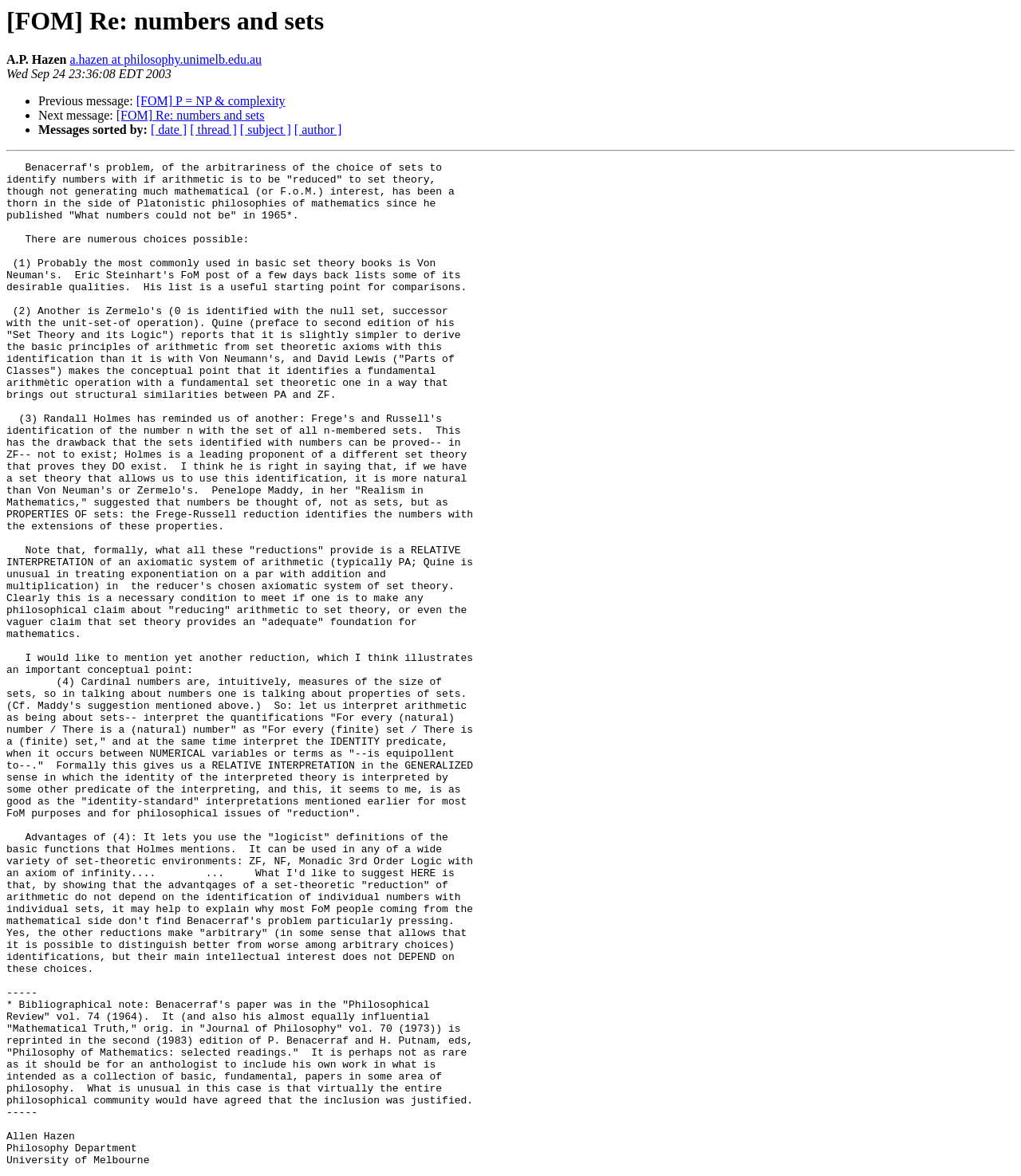Please determine the headline of the webpage and provide its content.

[FOM] Re: numbers and sets